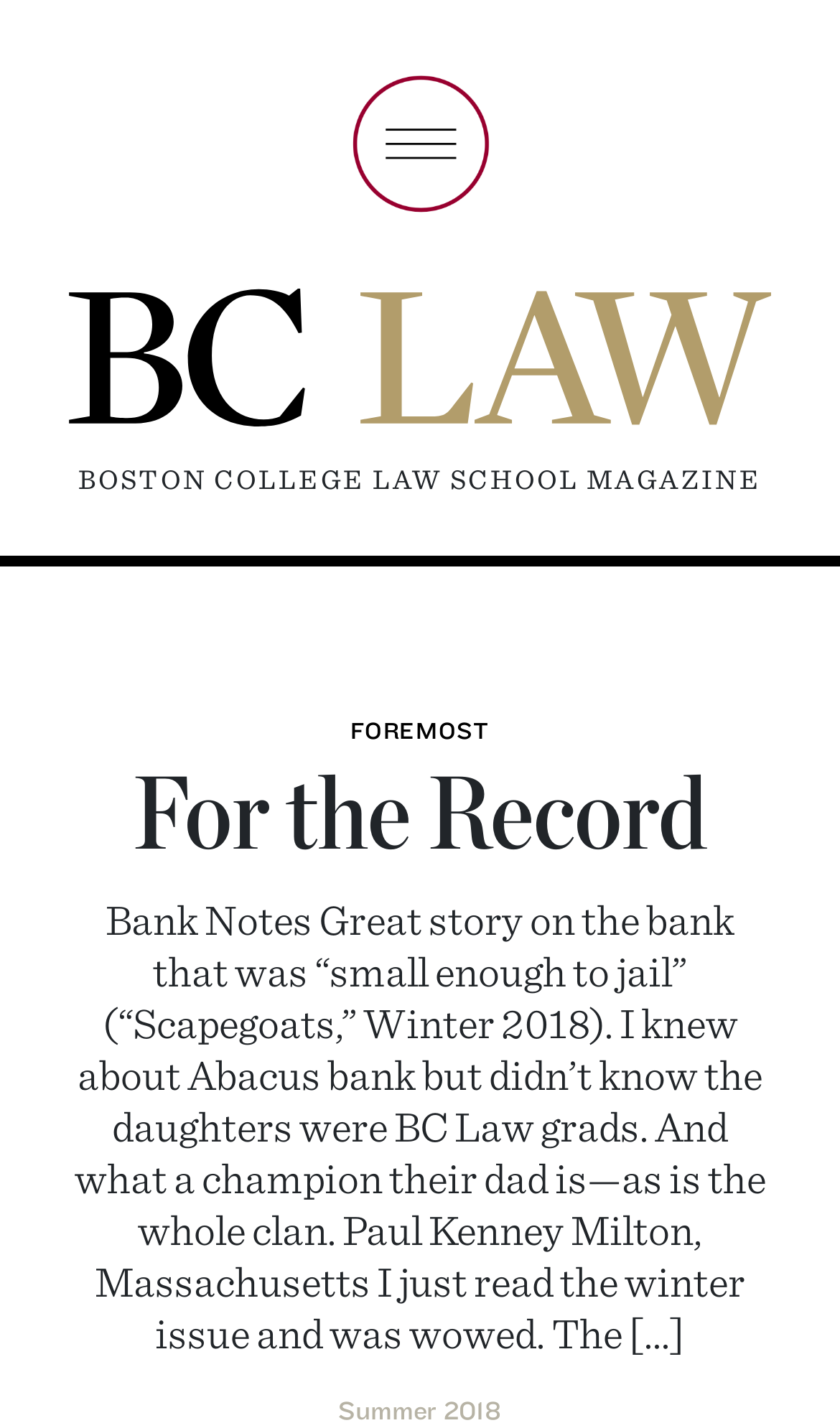What is the main heading displayed on the webpage? Please provide the text.

For the Record